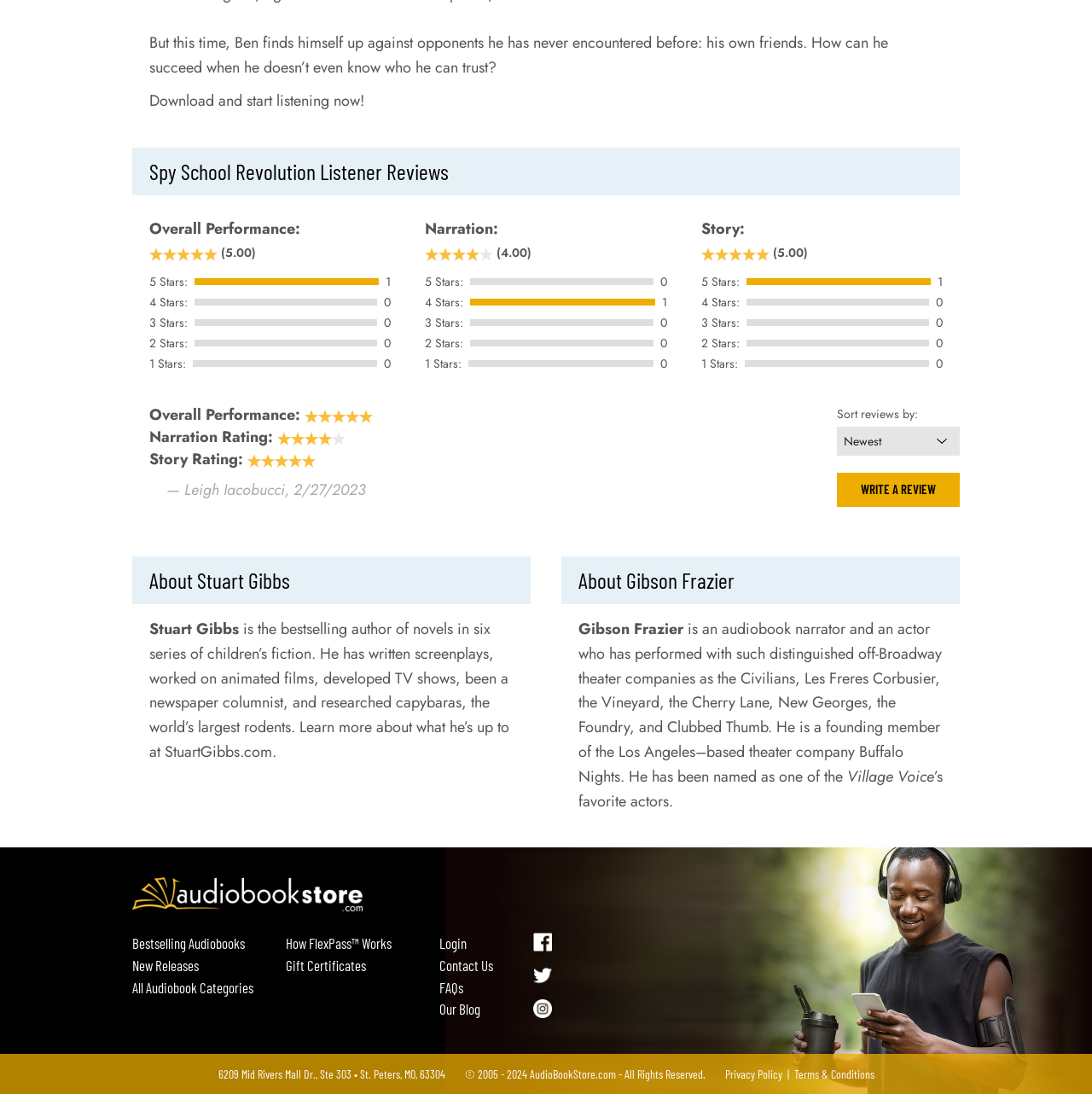Select the bounding box coordinates of the element I need to click to carry out the following instruction: "Download and start listening now!".

[0.137, 0.082, 0.334, 0.102]